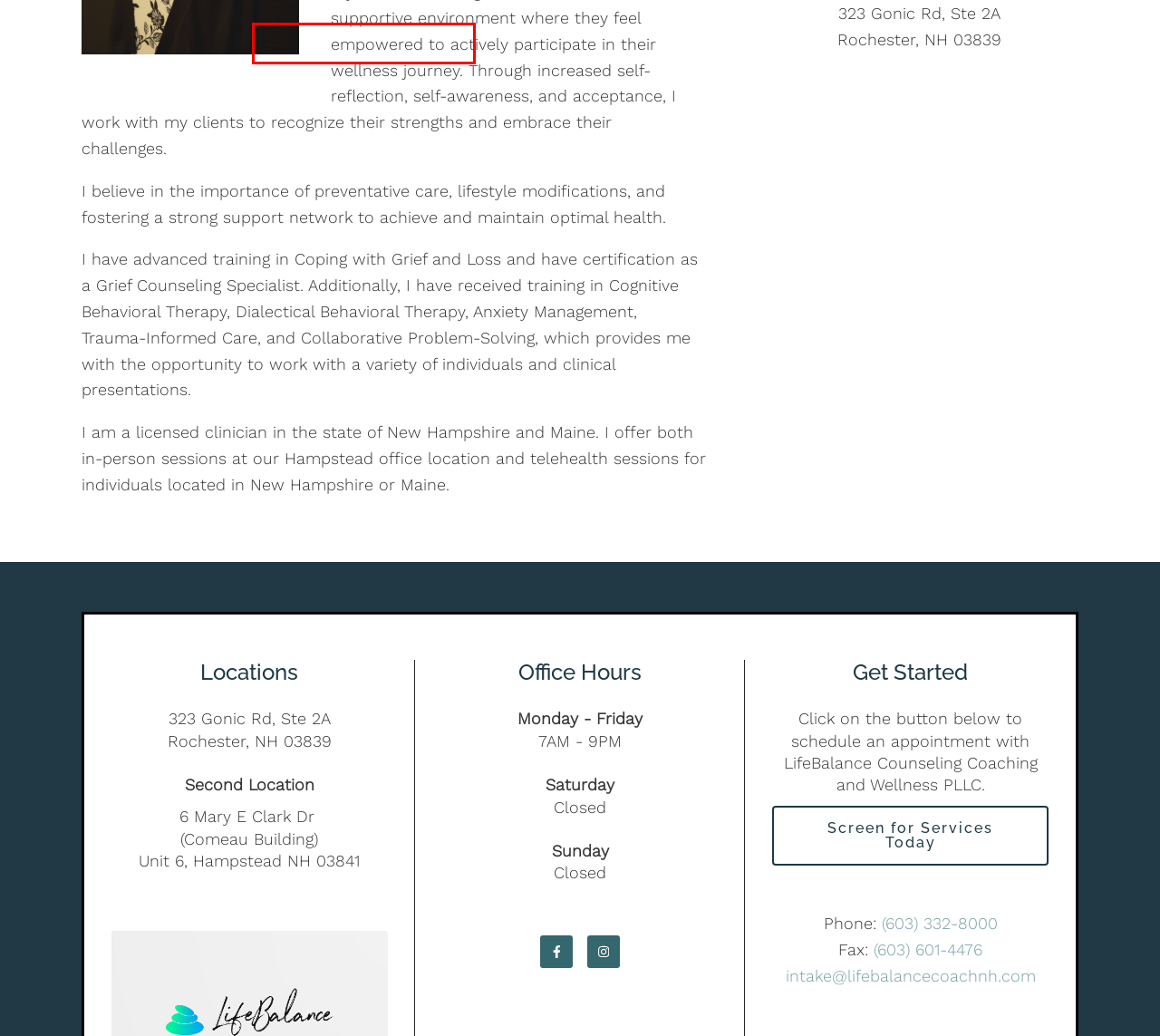Examine the screenshot of a webpage with a red bounding box around an element. Then, select the webpage description that best represents the new page after clicking the highlighted element. Here are the descriptions:
A. Counseling for New Mothers | Postpartum | New Hampshire
B. Appointments for Therapy & Counseling | New Hampshire
C. Mental Health Care Definitions - LifeBalance Counseling Coaching and Wellness PLLC
D. LifeBalance Counseling Coaching and Wellness | SimplePractice
E. Nicole Dale-Hogan, LICSW, MLADC - LifeBalance Counseling Coaching and Wellness PLLC
F. Carin Whelehan, LCMHC - LifeBalance Counseling Coaching and Wellness PLLC
G. Jody Vourgarakis, LICSW - LifeBalance Counseling Coaching and Wellness PLLC
H. Counseling for Friends & Family of Addicts | New Hampshire

G